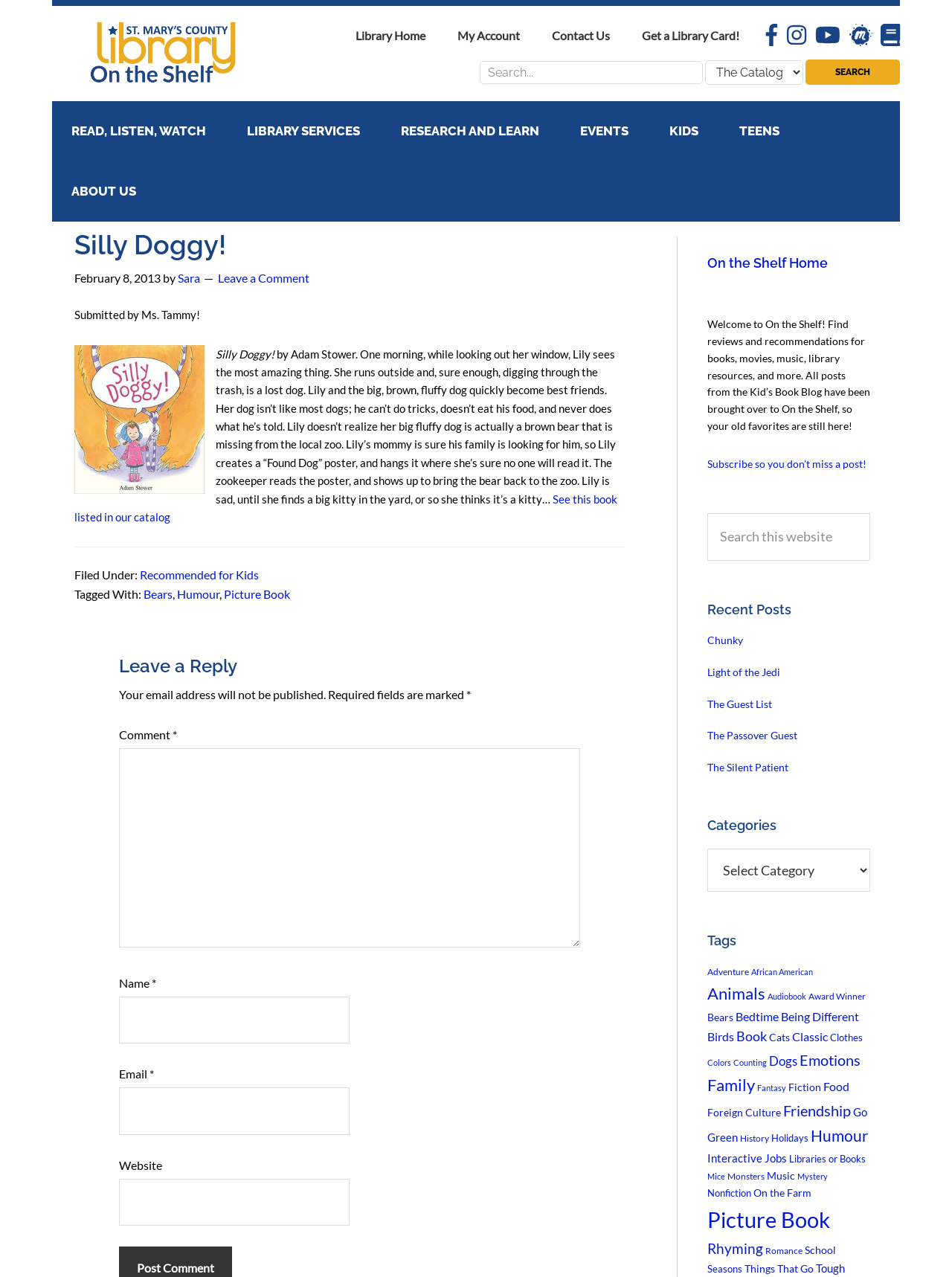Identify the coordinates of the bounding box for the element that must be clicked to accomplish the instruction: "View the 'On the Shelf' blog".

[0.915, 0.019, 0.945, 0.038]